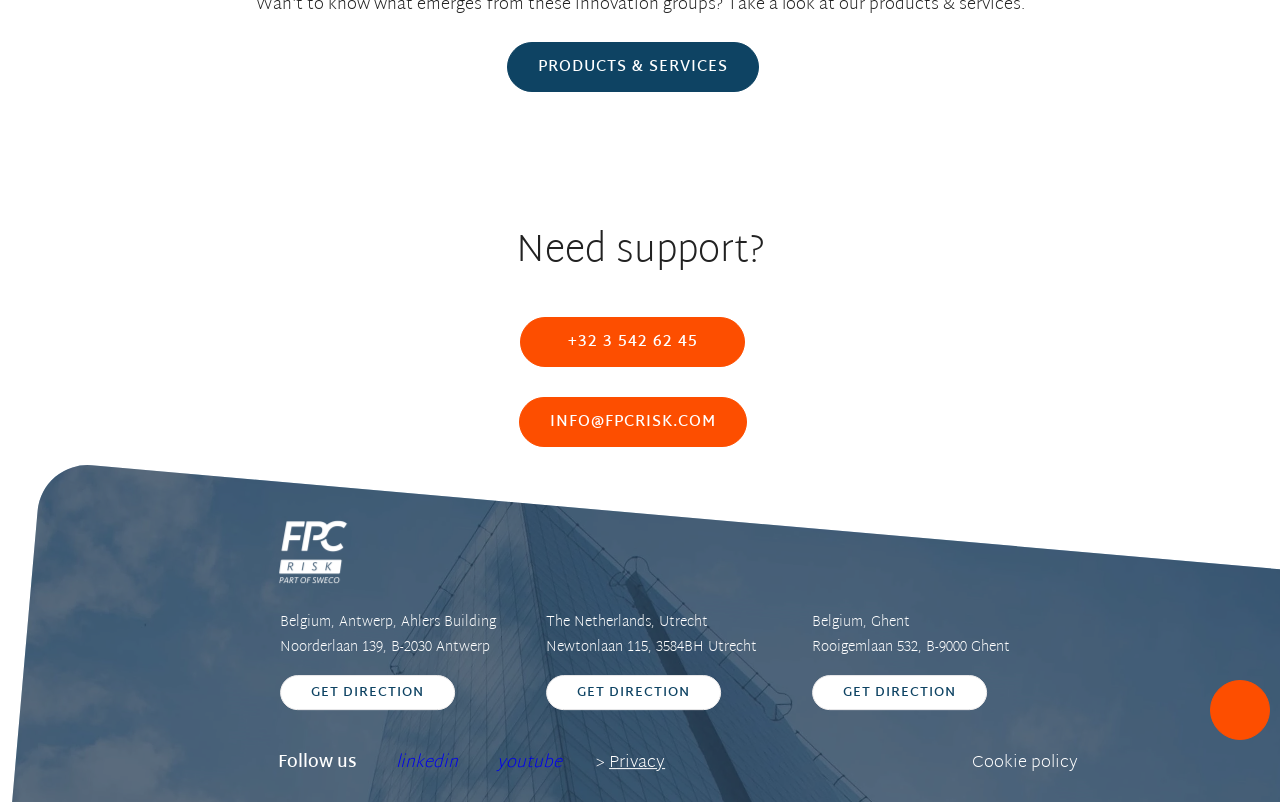Identify the bounding box of the UI element that matches this description: "Products & Services".

[0.396, 0.052, 0.593, 0.115]